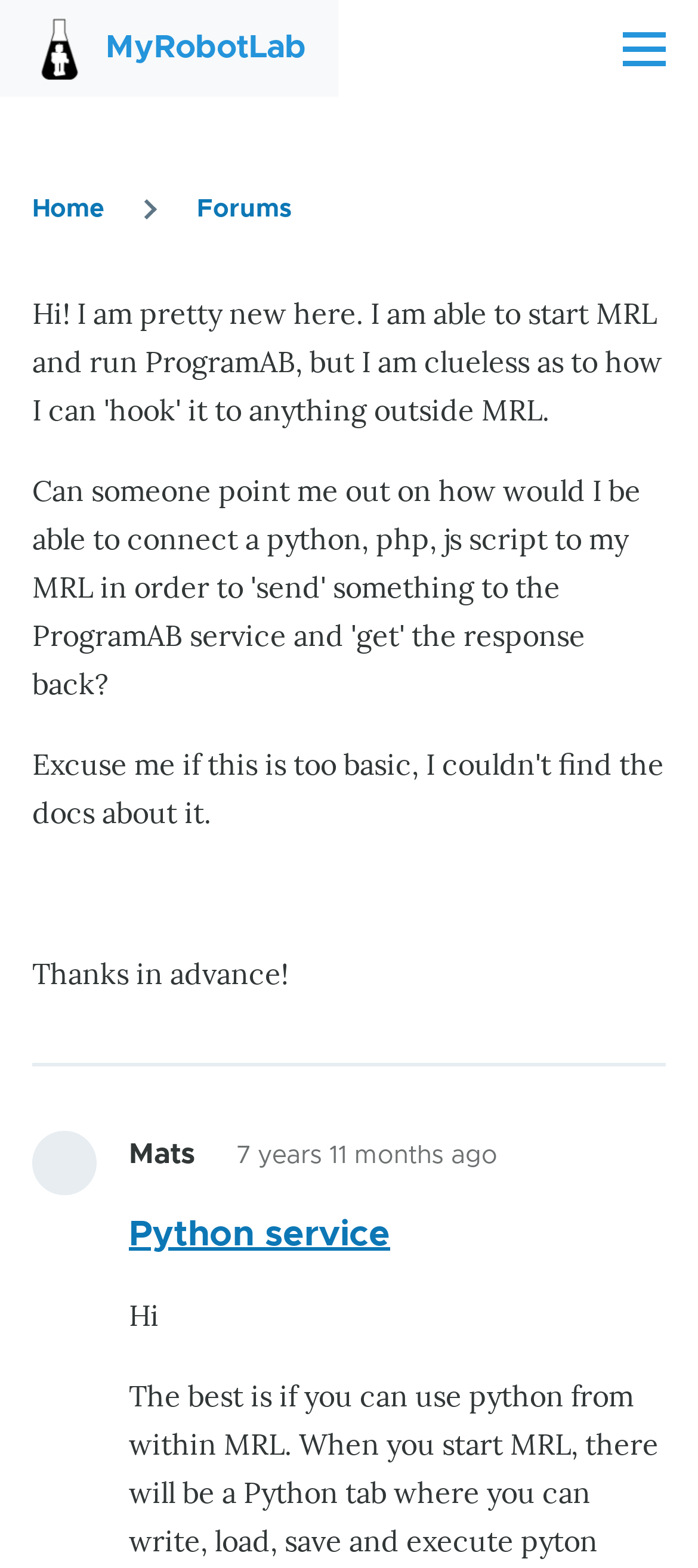How many images are on the webpage?
Look at the image and respond with a one-word or short phrase answer.

1